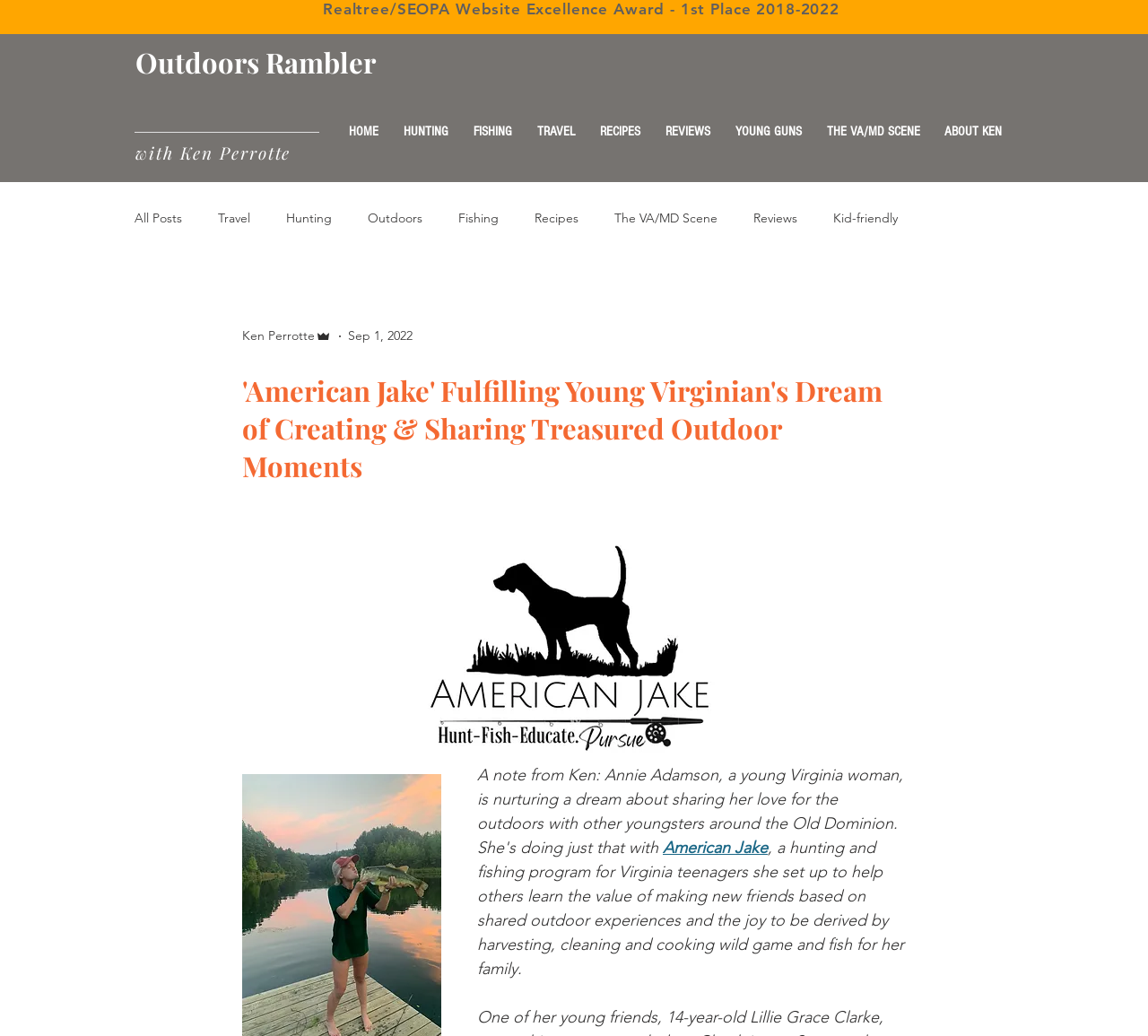Determine the bounding box coordinates of the UI element described below. Use the format (top-left x, top-left y, bottom-right x, bottom-right y) with floating point numbers between 0 and 1: Reviews

[0.656, 0.202, 0.695, 0.218]